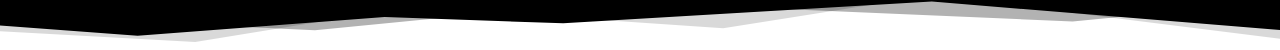Please analyze the image and give a detailed answer to the question:
What is the purpose of the program?

The caption suggests that the program is aimed at enhancing transparency and ethical practices within the industry, particularly regarding ad disclosures, so the purpose of the program is to enhance transparency.